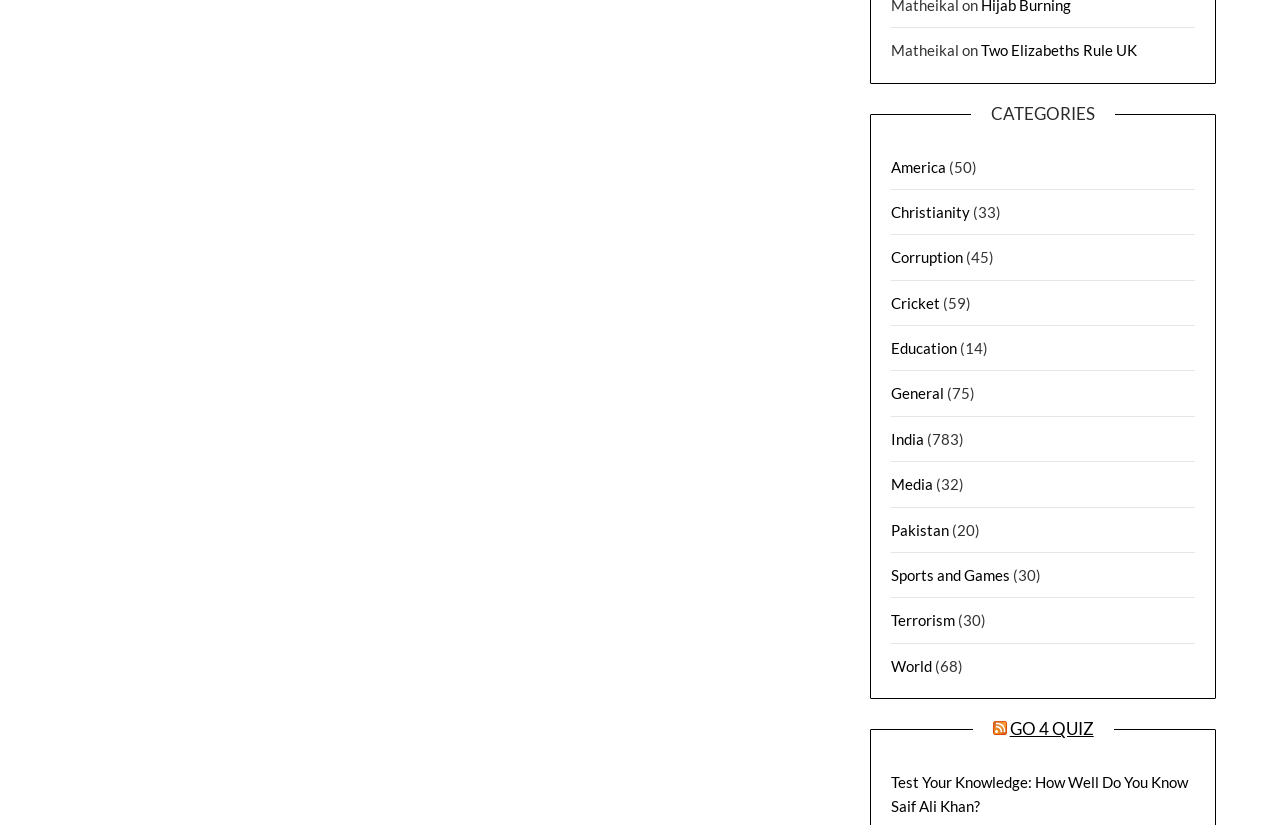Based on the image, please respond to the question with as much detail as possible:
What type of content is featured on this webpage?

The webpage contains a list of categories, each with a link and a number in parentheses, suggesting that the webpage features articles or news content organized by category.